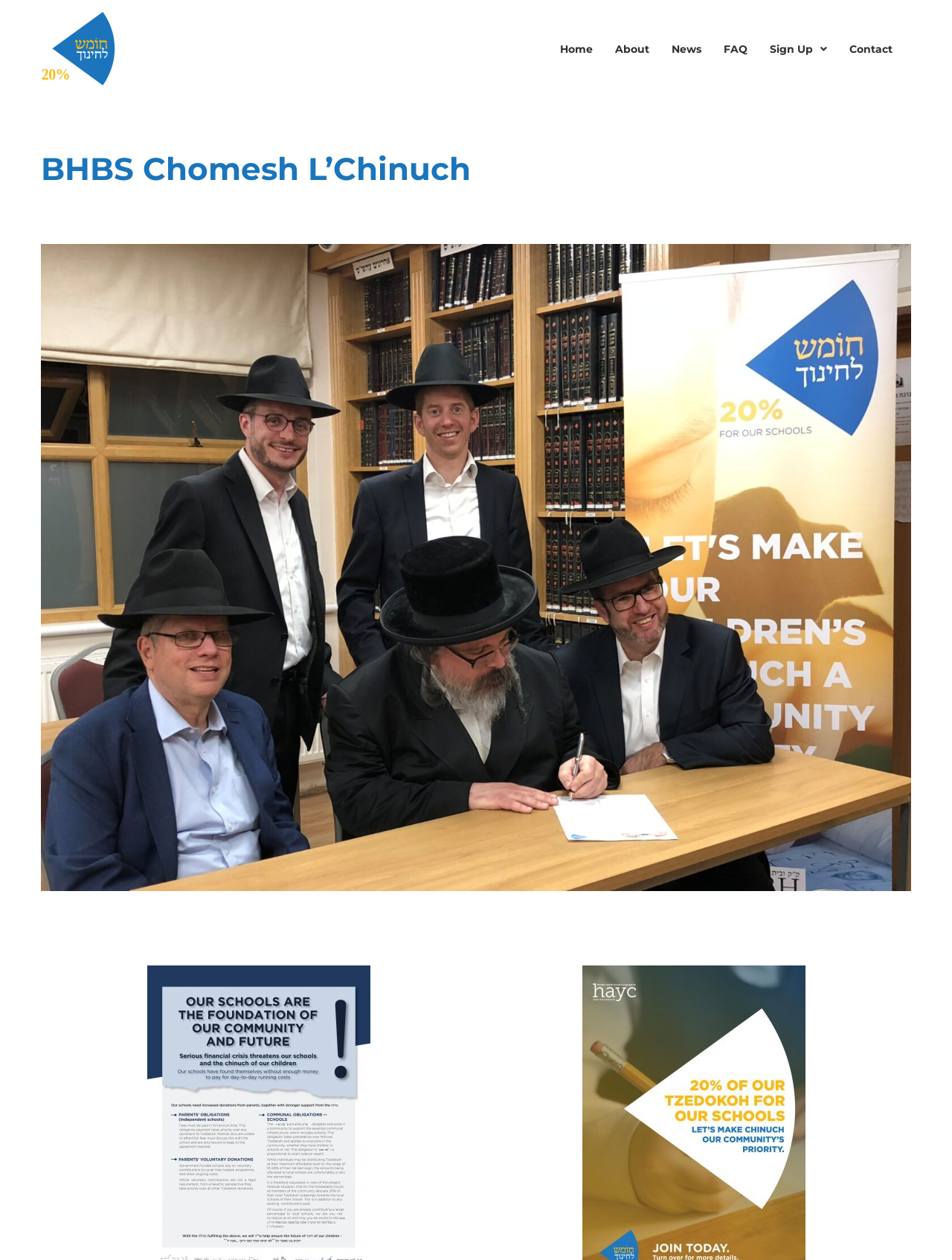Extract the primary heading text from the webpage.

BHBS Chomesh L’Chinuch